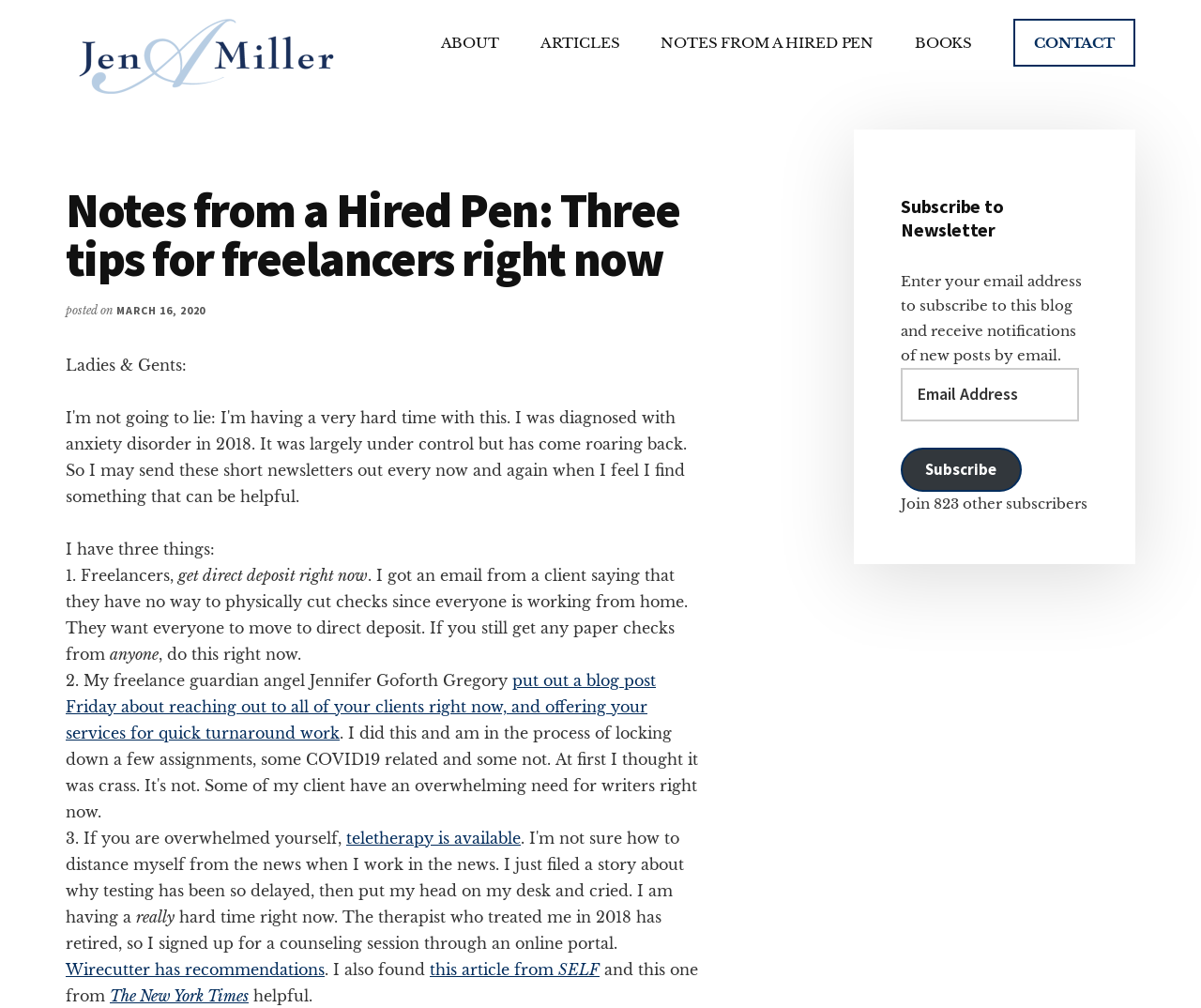Please locate the bounding box coordinates of the element's region that needs to be clicked to follow the instruction: "Read the article 'NOTES FROM A HIRED PEN'". The bounding box coordinates should be provided as four float numbers between 0 and 1, i.e., [left, top, right, bottom].

[0.535, 0.02, 0.743, 0.066]